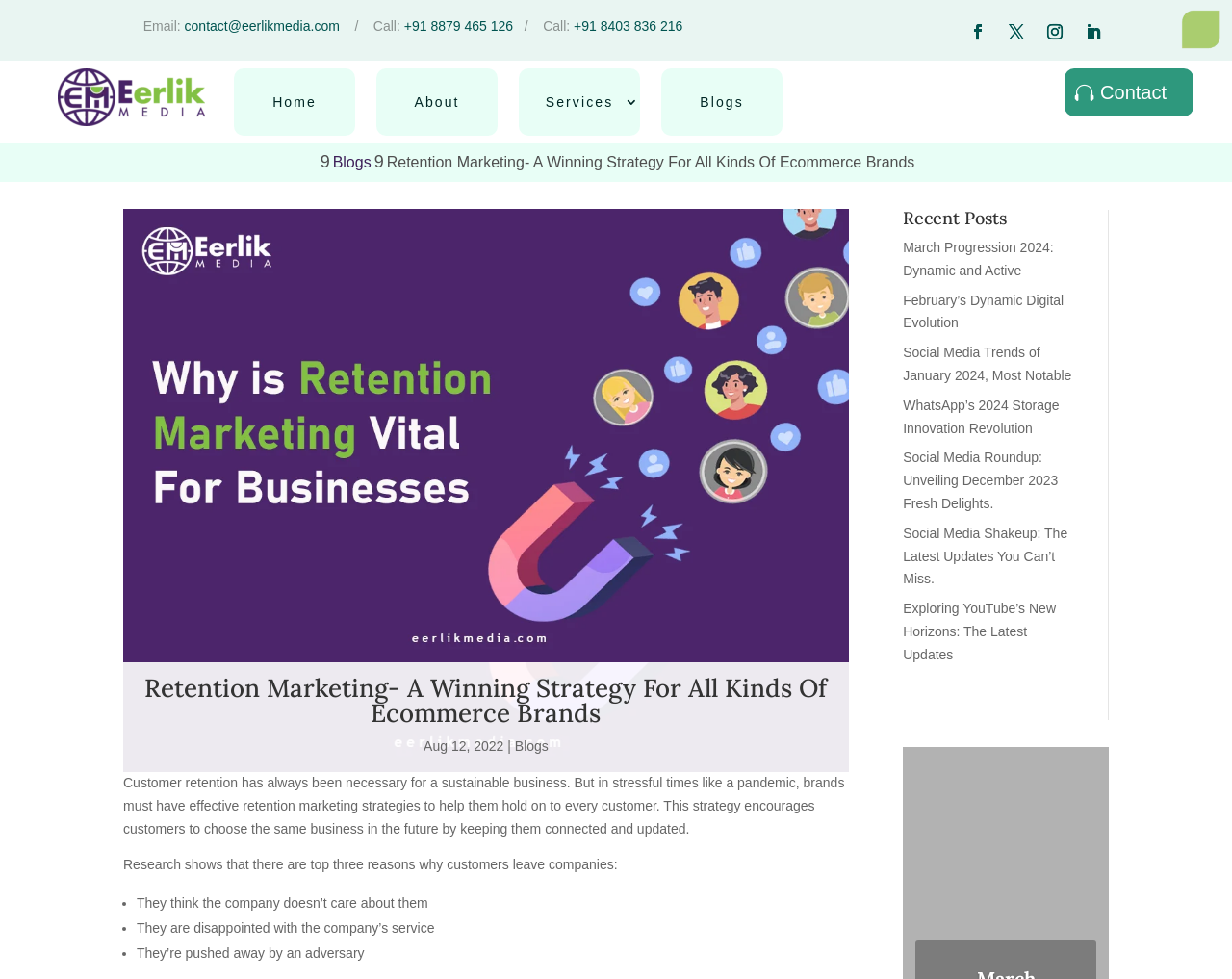Respond to the following question using a concise word or phrase: 
What is the date of the latest blog post?

Aug 12, 2022